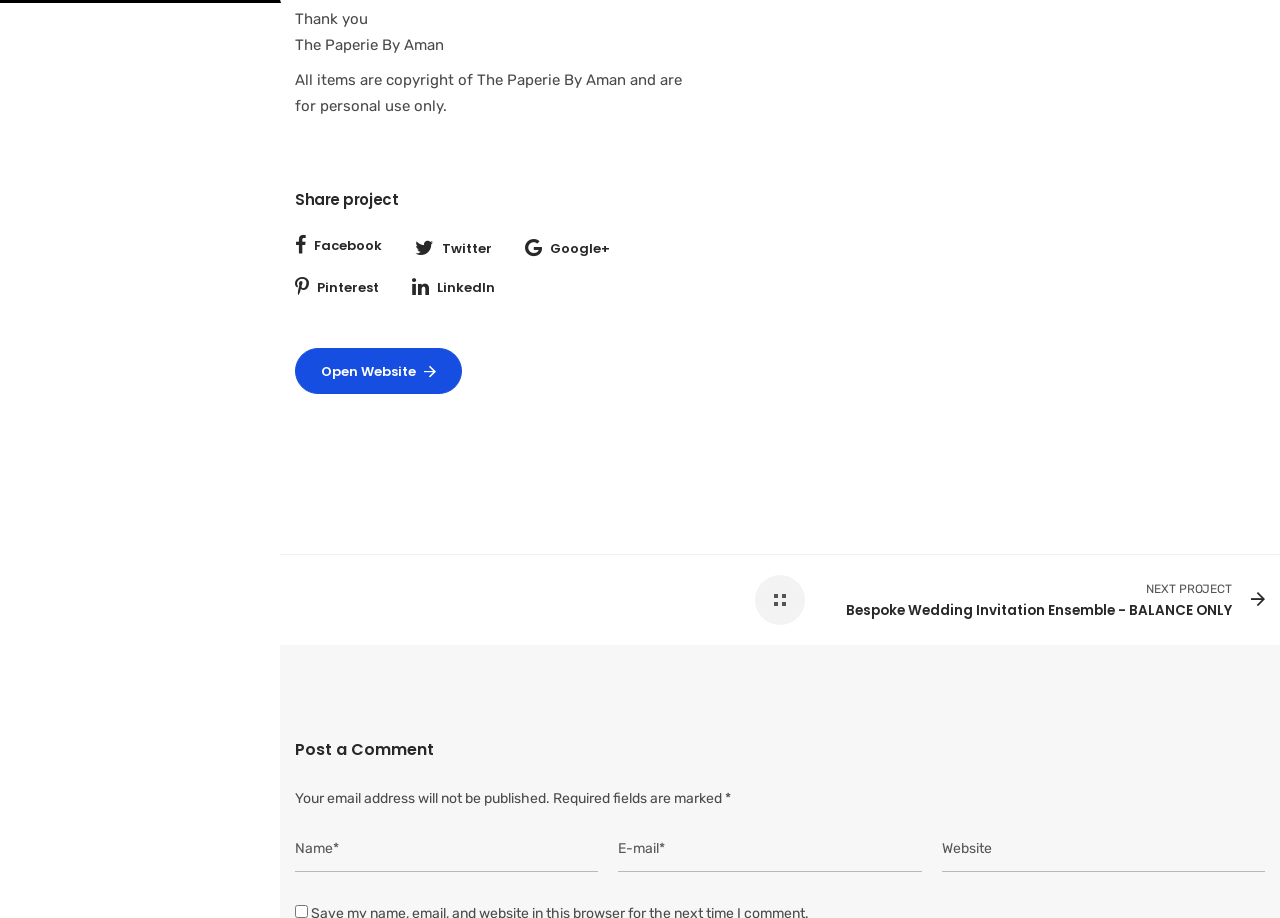What is required to post a comment?
Please provide a comprehensive answer based on the details in the screenshot.

The webpage has three textboxes at the bottom, which are required to post a comment. The first textbox is for the name, the second is for the email, and the third is for the website. This is indicated by the 'Required fields are marked' text and the asterisk symbol next to the textboxes.